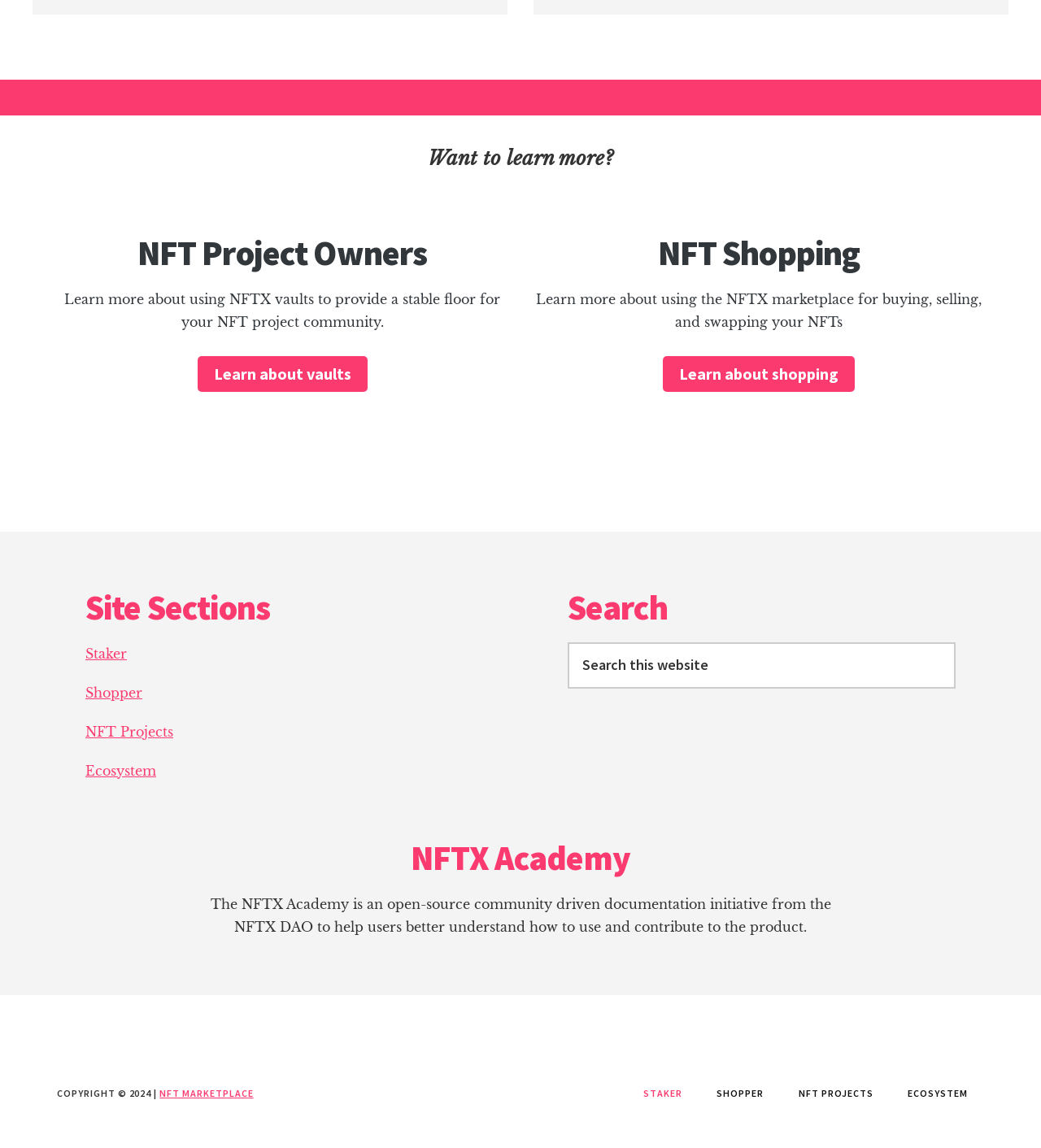Return the bounding box coordinates of the UI element that corresponds to this description: "NFT Projects". The coordinates must be given as four float numbers in the range of 0 and 1, [left, top, right, bottom].

[0.752, 0.945, 0.854, 0.96]